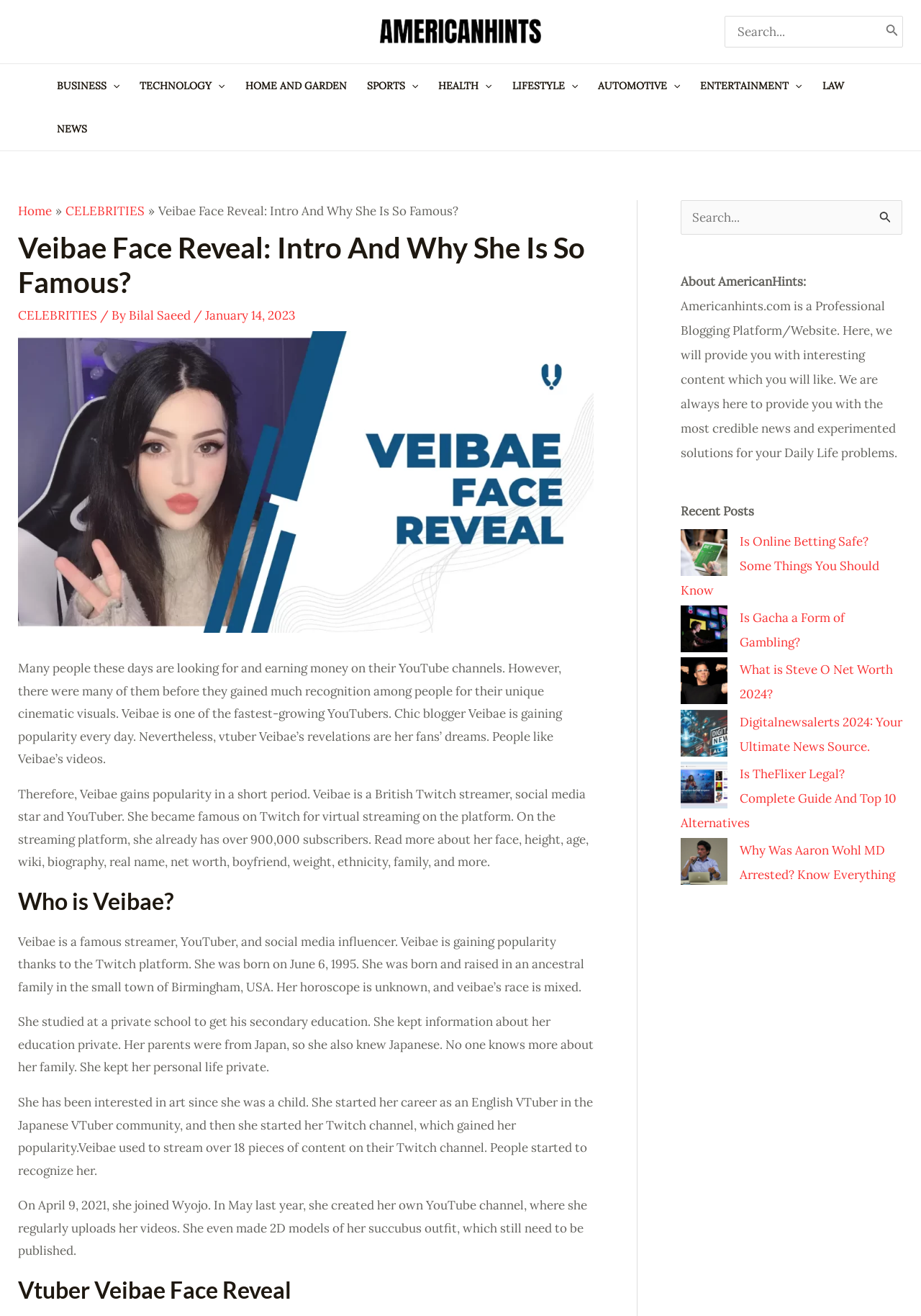For the given element description parent_node: Search for: name="s" placeholder="Search...", determine the bounding box coordinates of the UI element. The coordinates should follow the format (top-left x, top-left y, bottom-right x, bottom-right y) and be within the range of 0 to 1.

[0.788, 0.012, 0.98, 0.036]